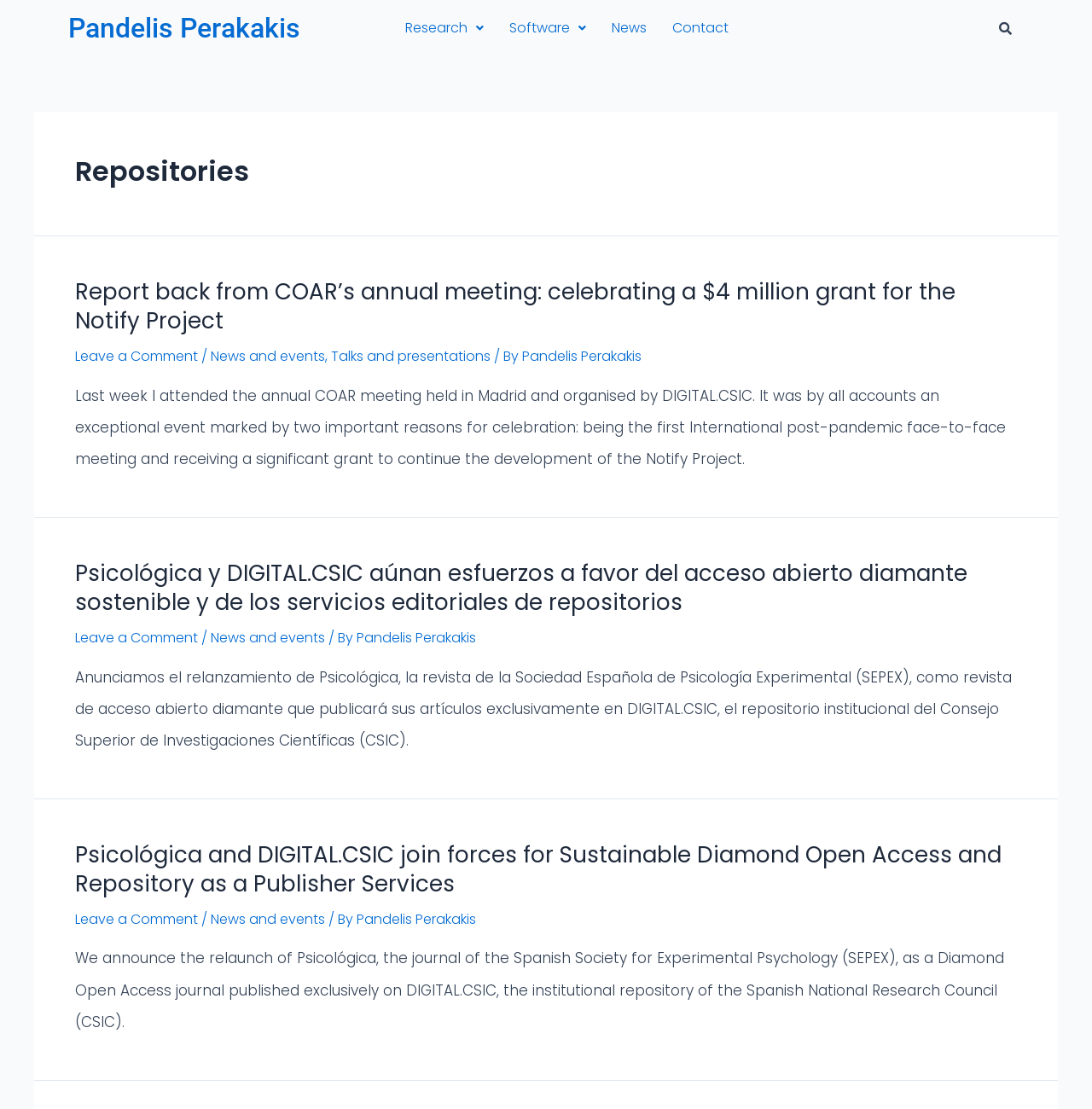What is the main topic of the articles on this webpage?
Respond with a short answer, either a single word or a phrase, based on the image.

Research and news